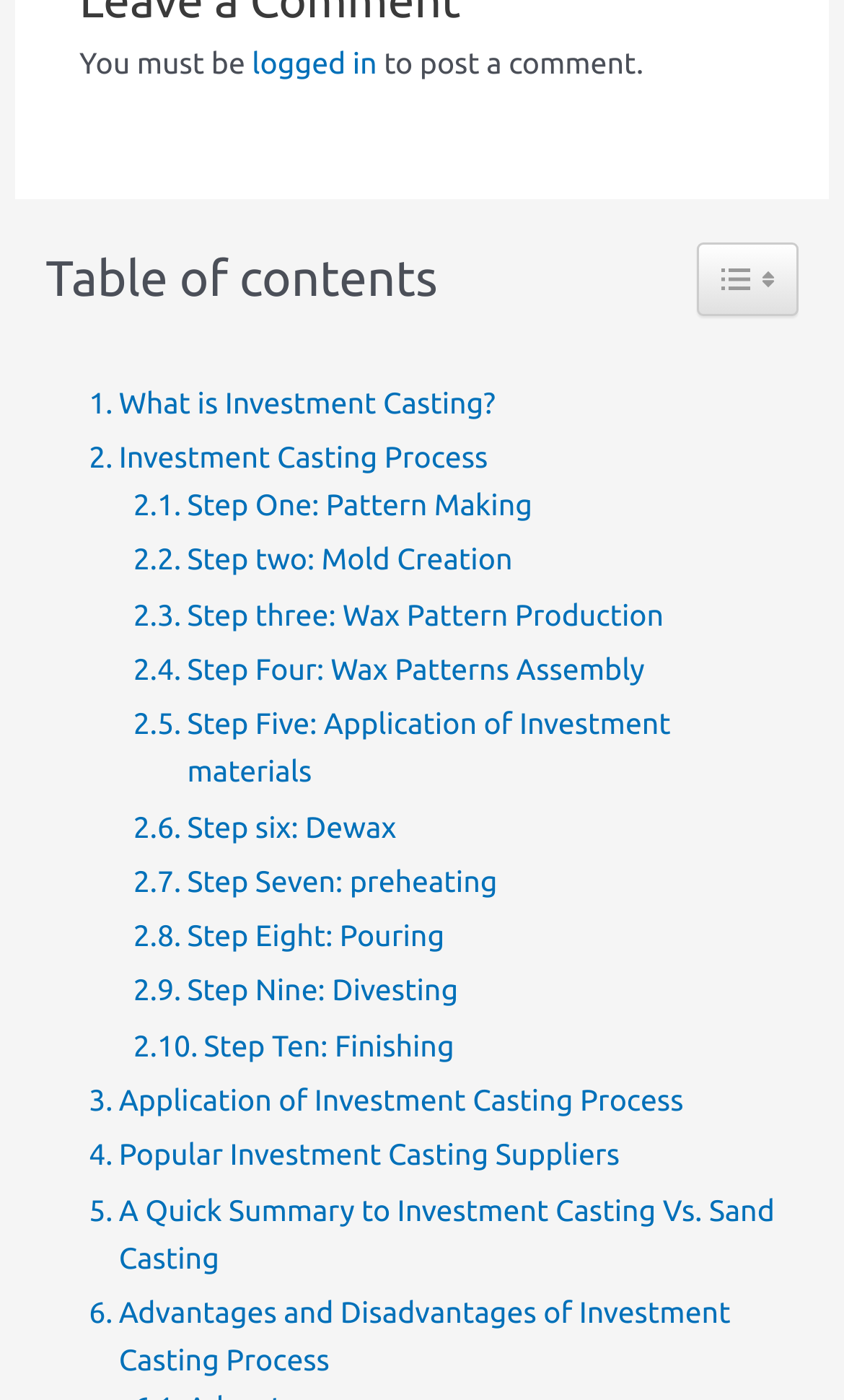Please identify the bounding box coordinates of the area that needs to be clicked to fulfill the following instruction: "Learn about 'Step One: Pattern Making'."

[0.132, 0.345, 0.631, 0.379]